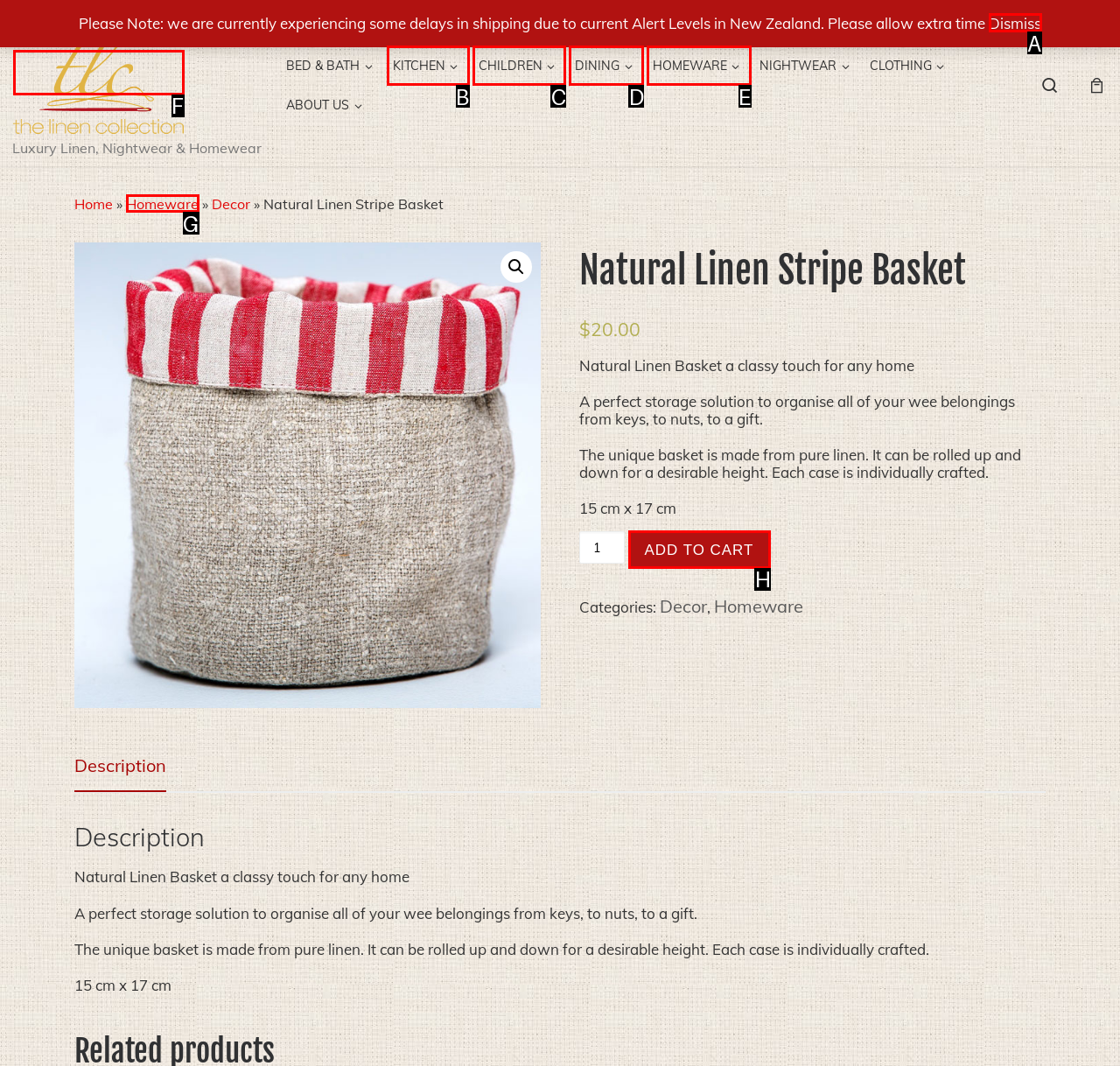From the available options, which lettered element should I click to complete this task: Add product to cart?

H